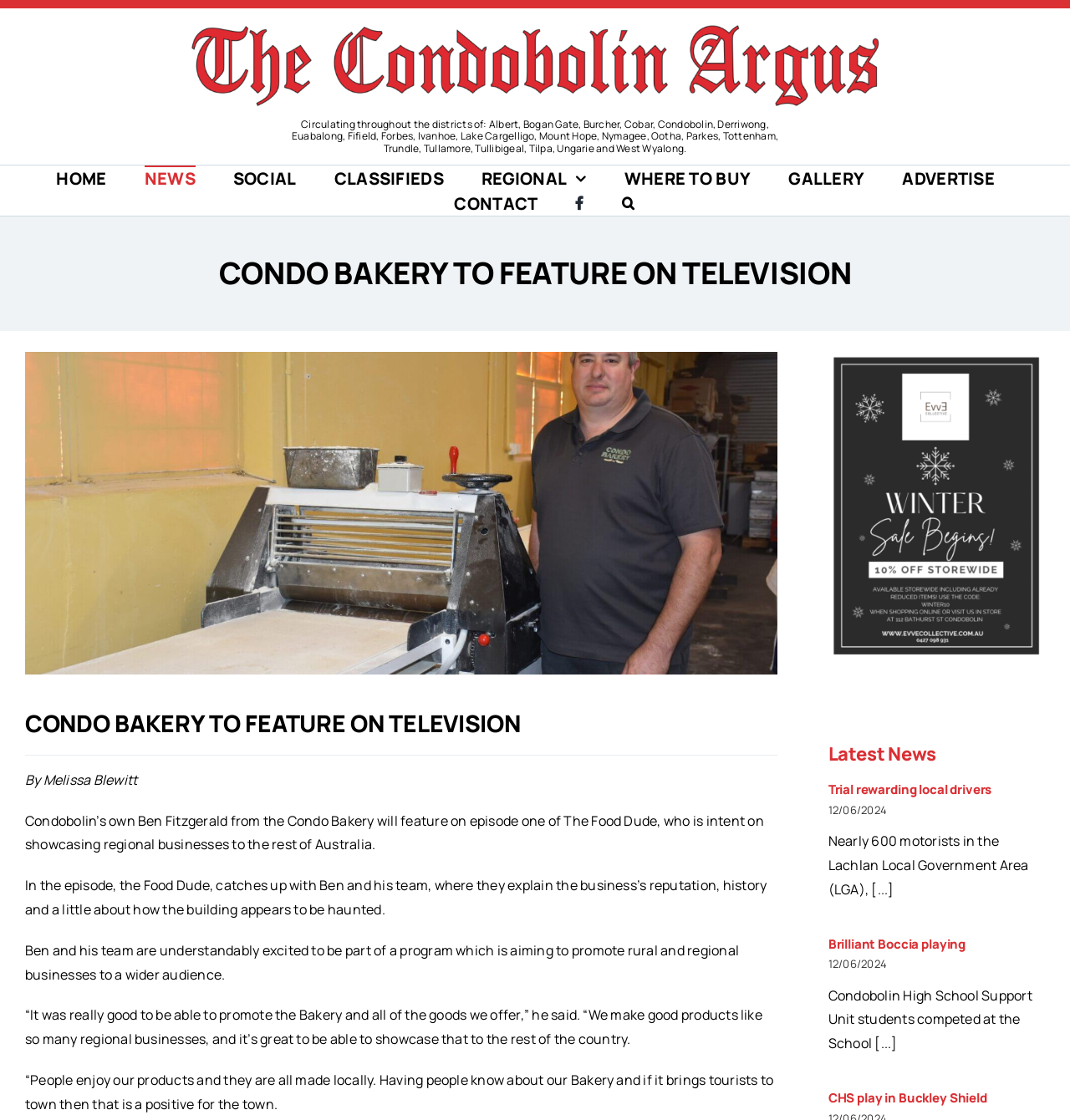Locate the bounding box coordinates for the element described below: "aria-label="Search" title="Search"". The coordinates must be four float values between 0 and 1, formatted as [left, top, right, bottom].

[0.581, 0.17, 0.593, 0.193]